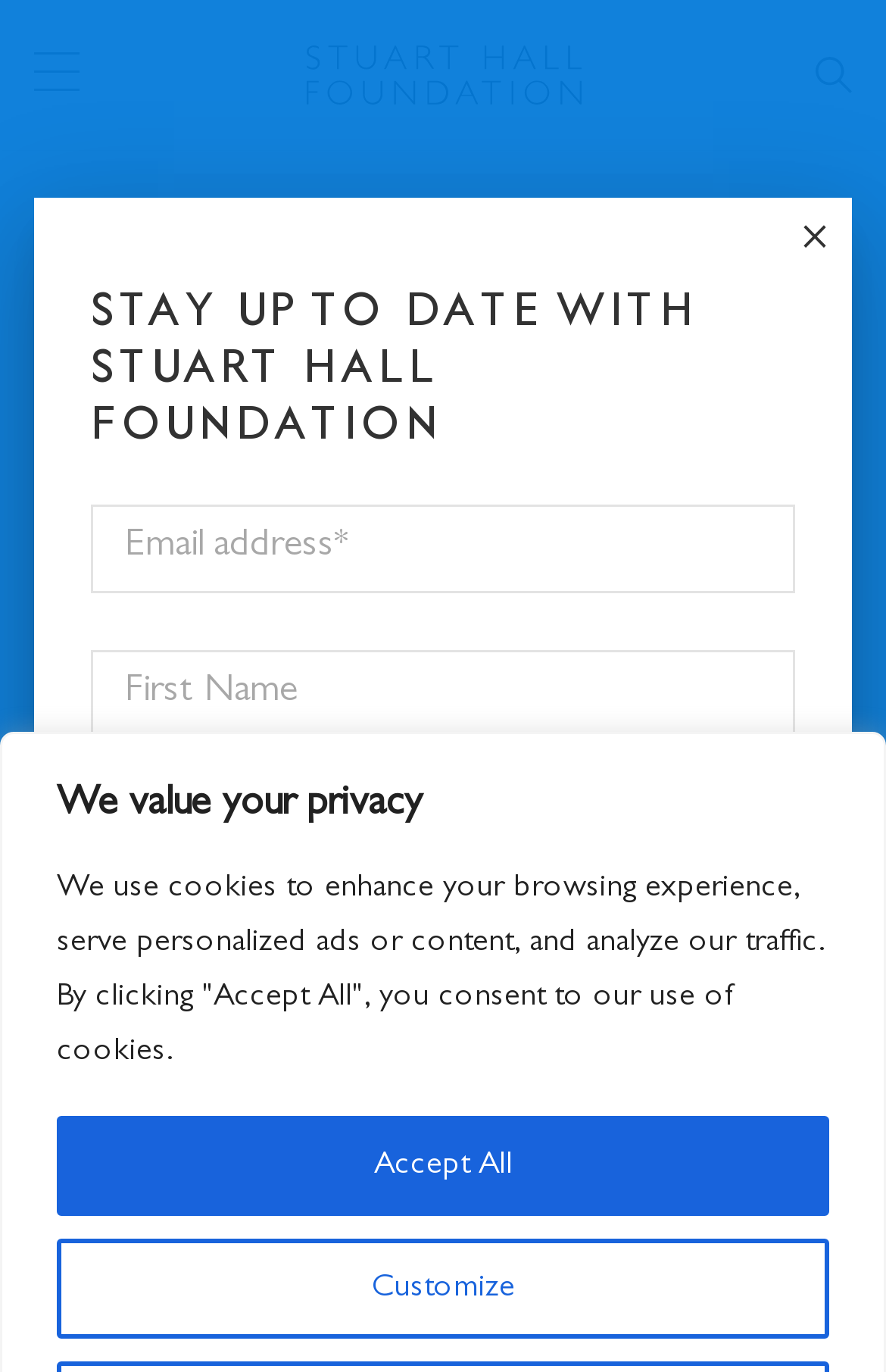Could you provide the bounding box coordinates for the portion of the screen to click to complete this instruction: "Search for a keyword"?

None